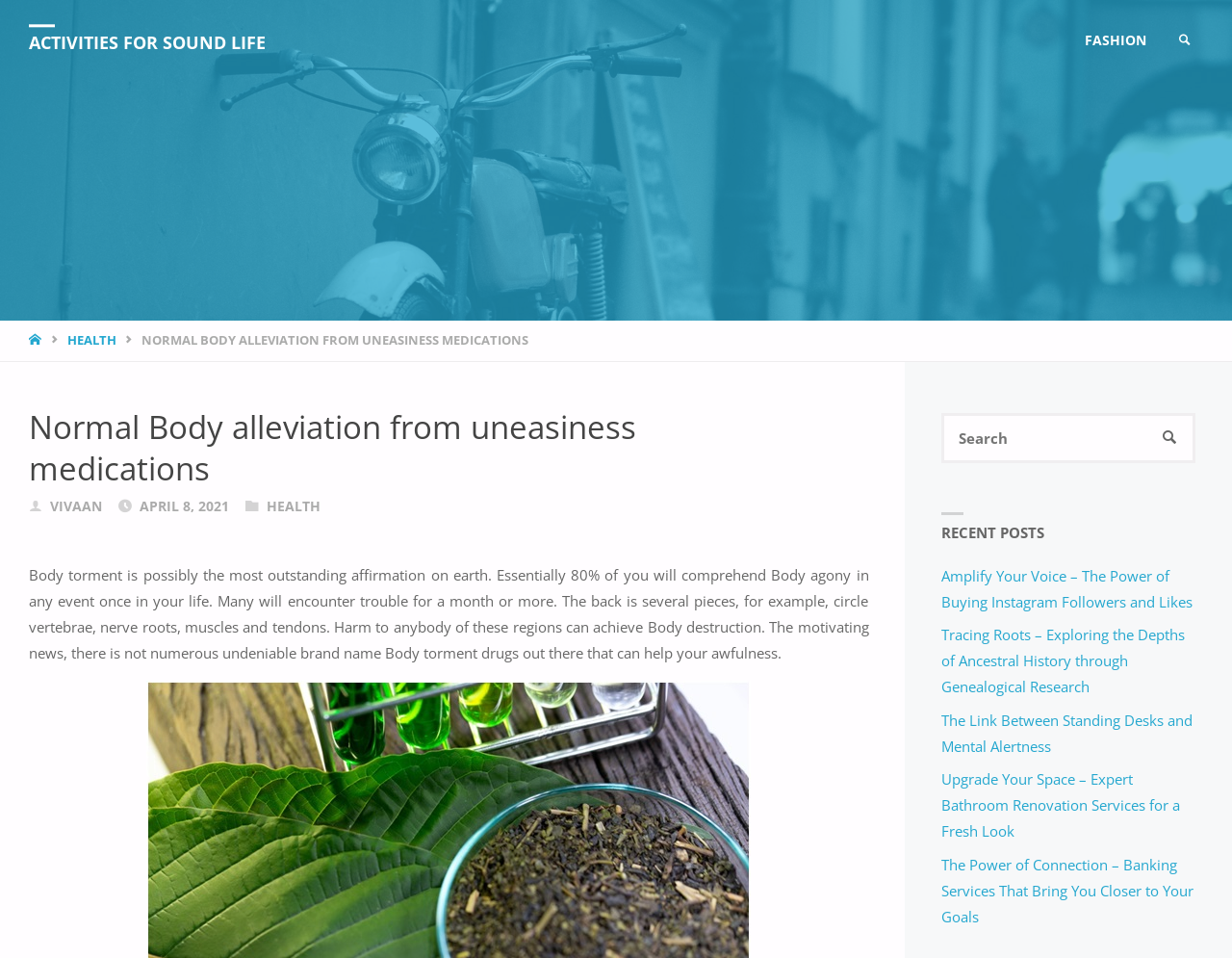Using the webpage screenshot, find the UI element described by Activities For Sound Life. Provide the bounding box coordinates in the format (top-left x, top-left y, bottom-right x, bottom-right y), ensuring all values are floating point numbers between 0 and 1.

[0.023, 0.025, 0.216, 0.06]